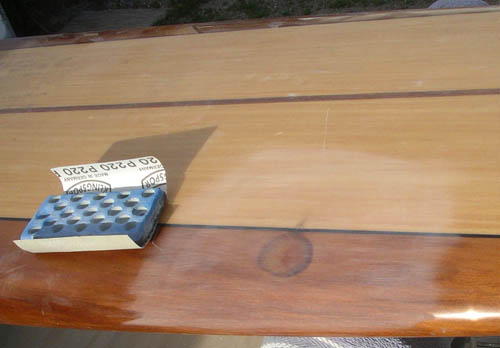What tool is used for achieving a smooth finish?
Please describe in detail the information shown in the image to answer the question.

The image shows a sanding block partially visible on the left, which is used with sandpaper to reduce imperfections and prepare the wood for polishing. The presence of this tool highlights its importance in achieving a smooth finish.